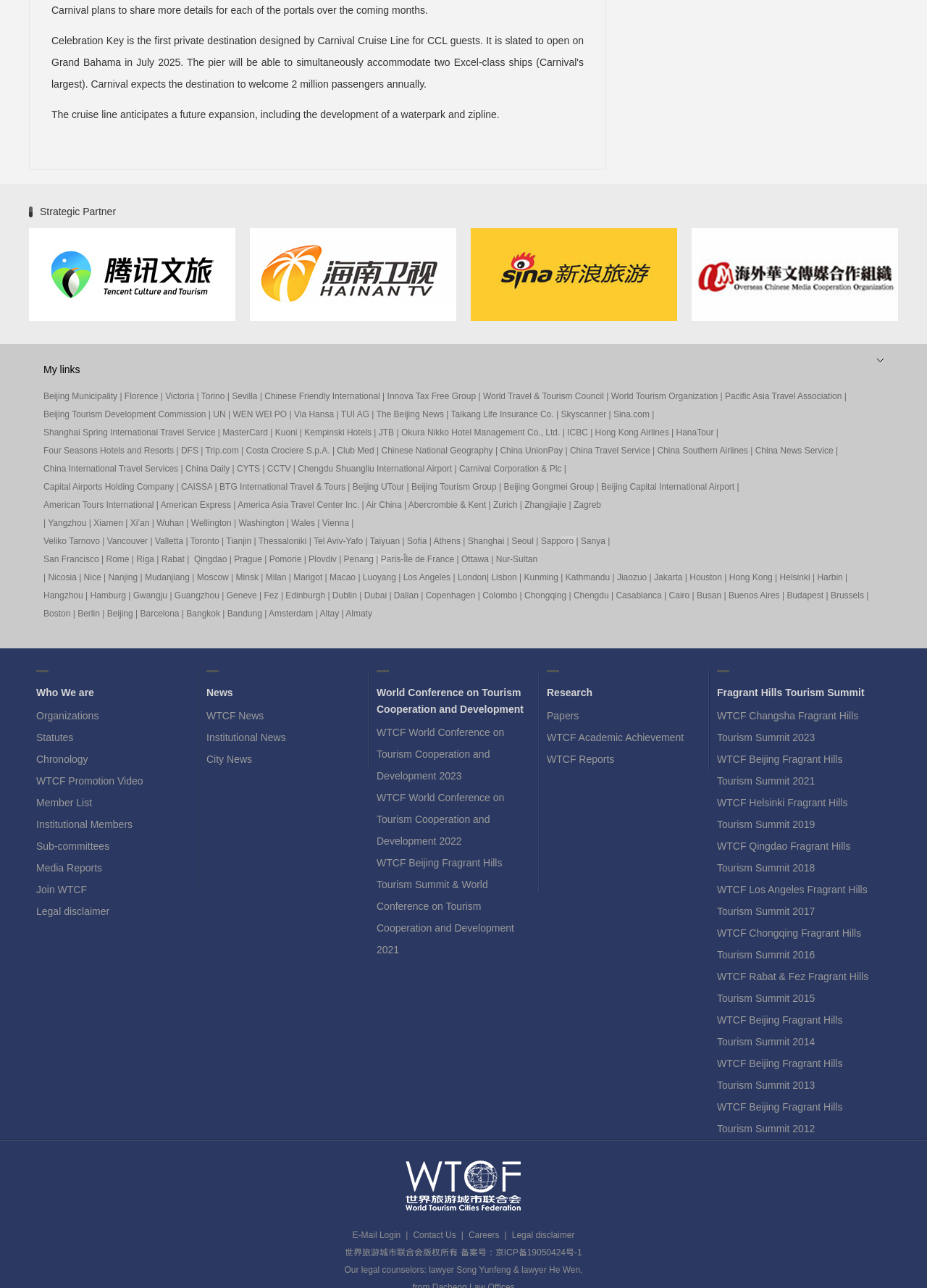Give a one-word or short phrase answer to this question: 
How many strategic partners are listed?

3